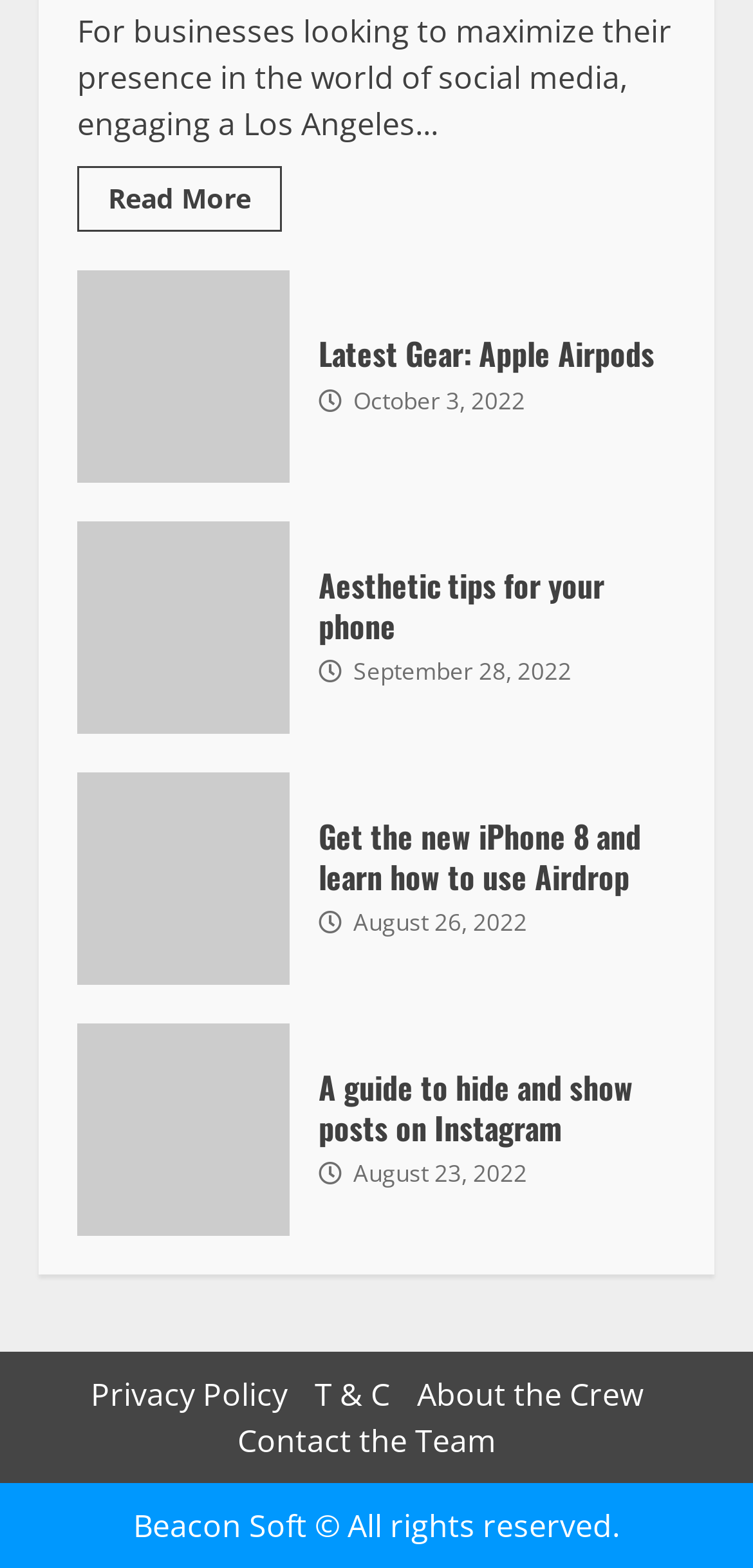Determine the bounding box coordinates for the region that must be clicked to execute the following instruction: "Check the 'Sales' checkbox".

None